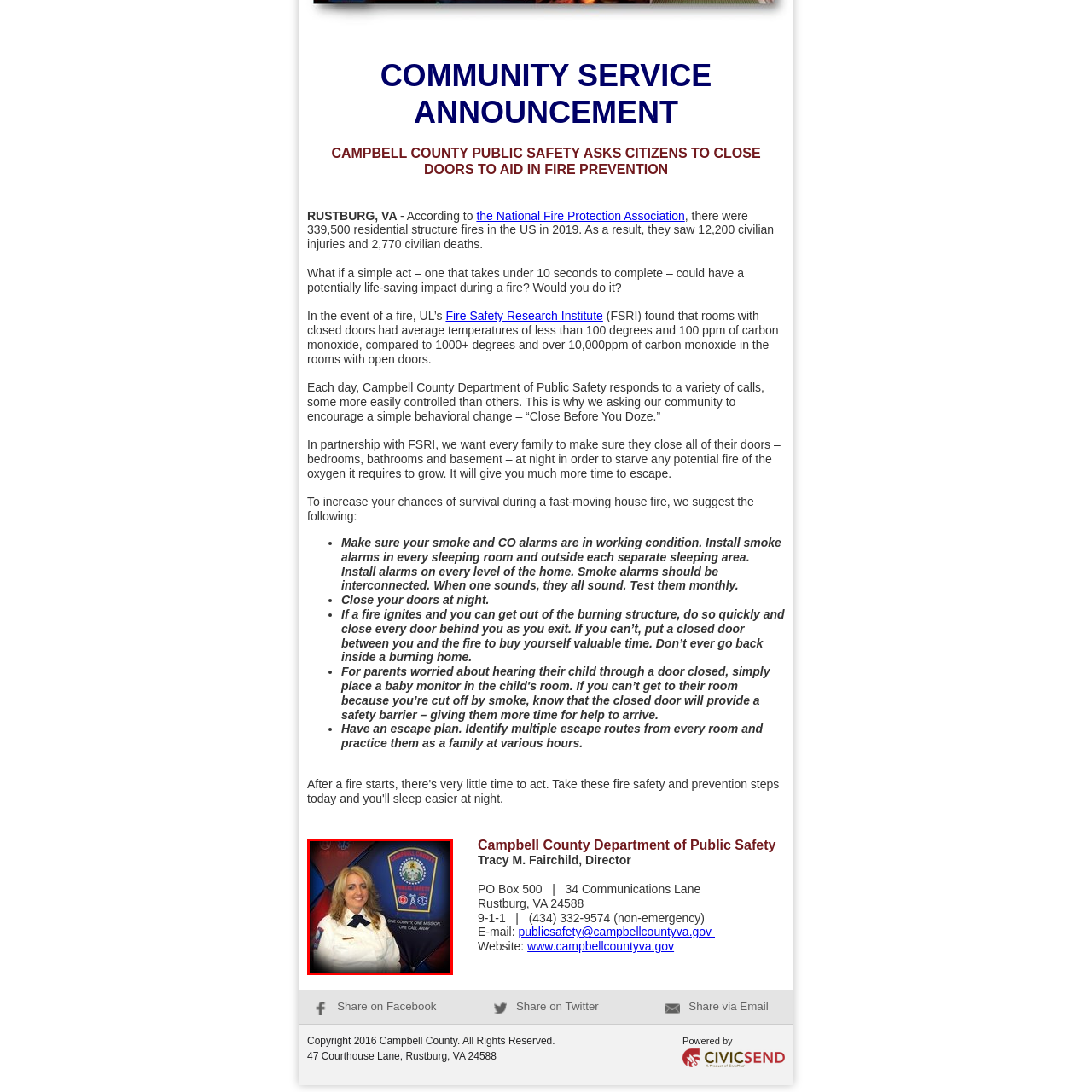What is the purpose of the department's safety awareness initiatives?
Observe the image enclosed by the red boundary and respond with a one-word or short-phrase answer.

Fire prevention